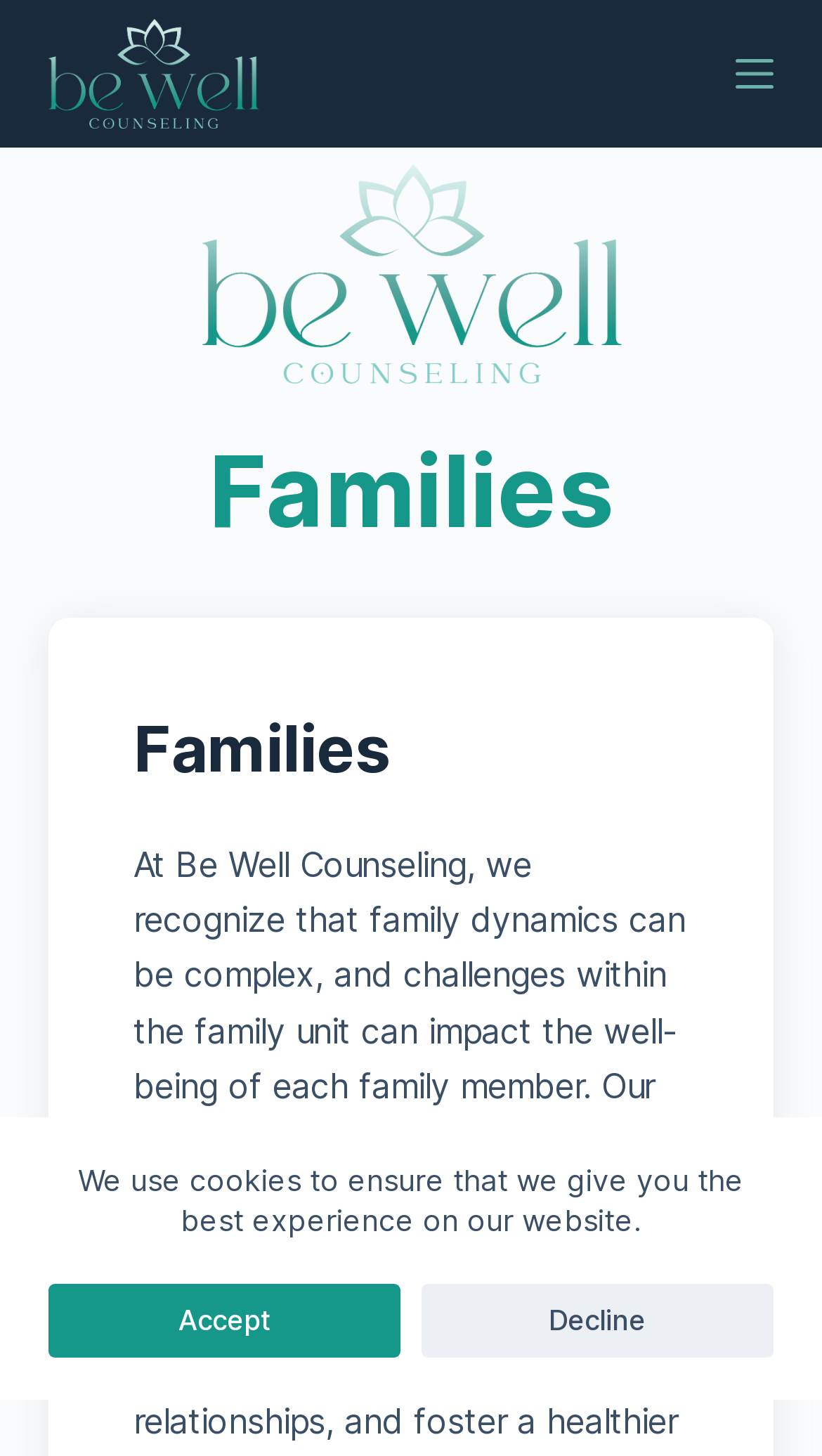What is the purpose of the button 'Accept'?
Answer the question with a detailed explanation, including all necessary information.

I inferred the purpose of the button 'Accept' by looking at its position next to the text 'We use cookies to ensure that we give you the best experience on our website.' and the presence of a 'Decline' button, indicating that it is related to accepting or declining cookies.